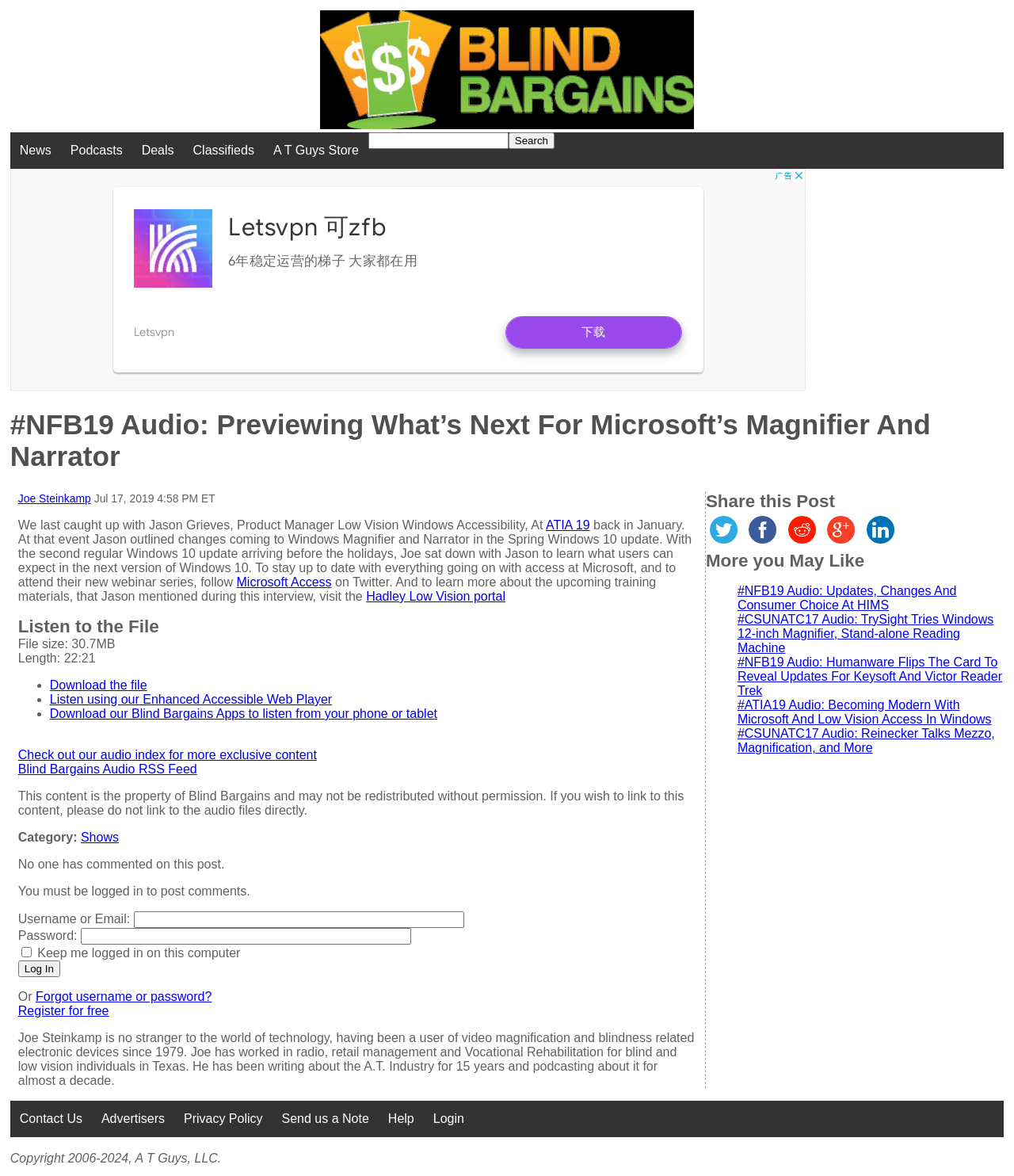Please determine the heading text of this webpage.

#NFB19 Audio: Previewing What’s Next For Microsoft’s Magnifier And Narrator